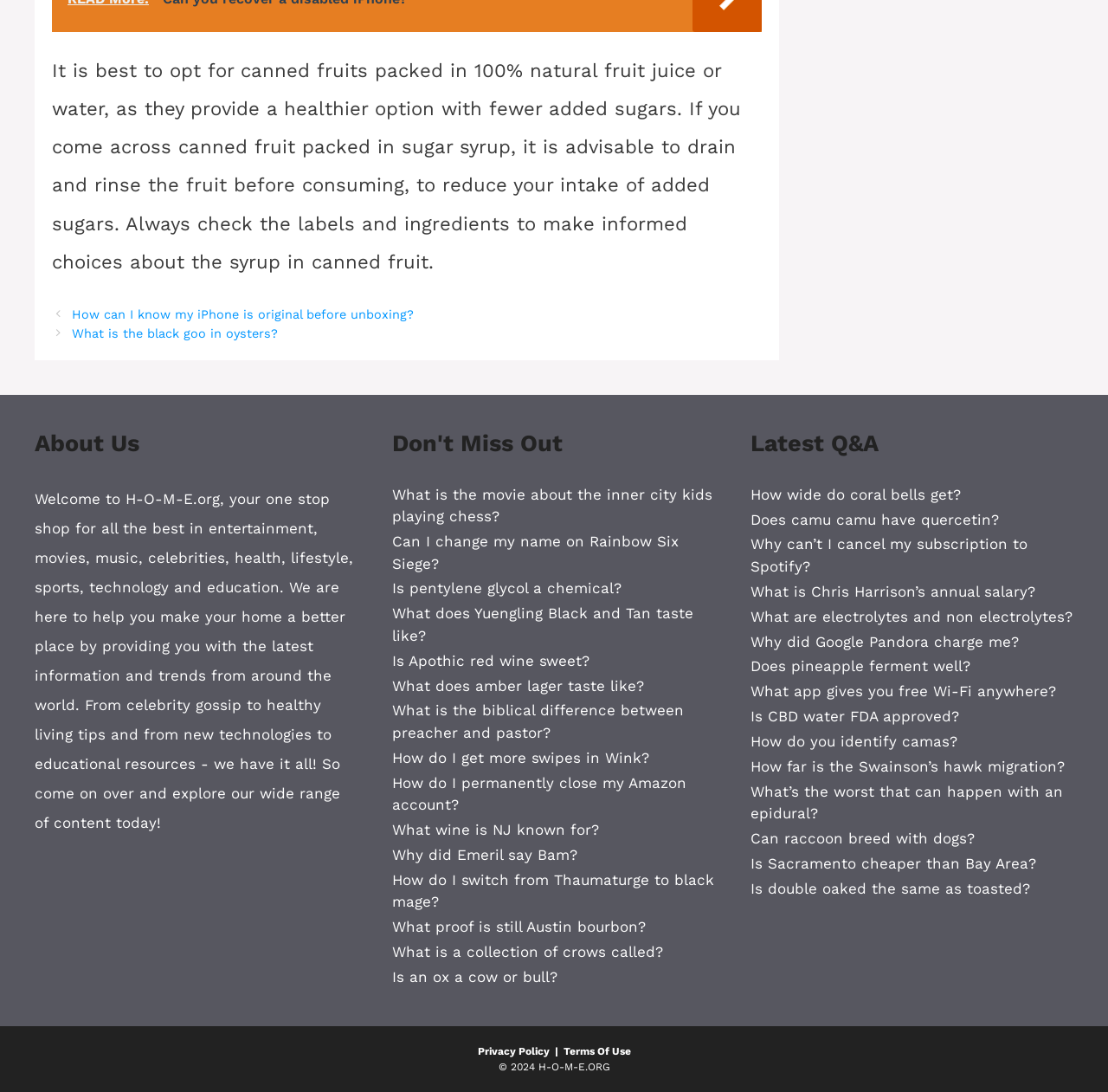Specify the bounding box coordinates of the element's area that should be clicked to execute the given instruction: "Explore the 'About Us' section". The coordinates should be four float numbers between 0 and 1, i.e., [left, top, right, bottom].

[0.031, 0.394, 0.323, 0.419]